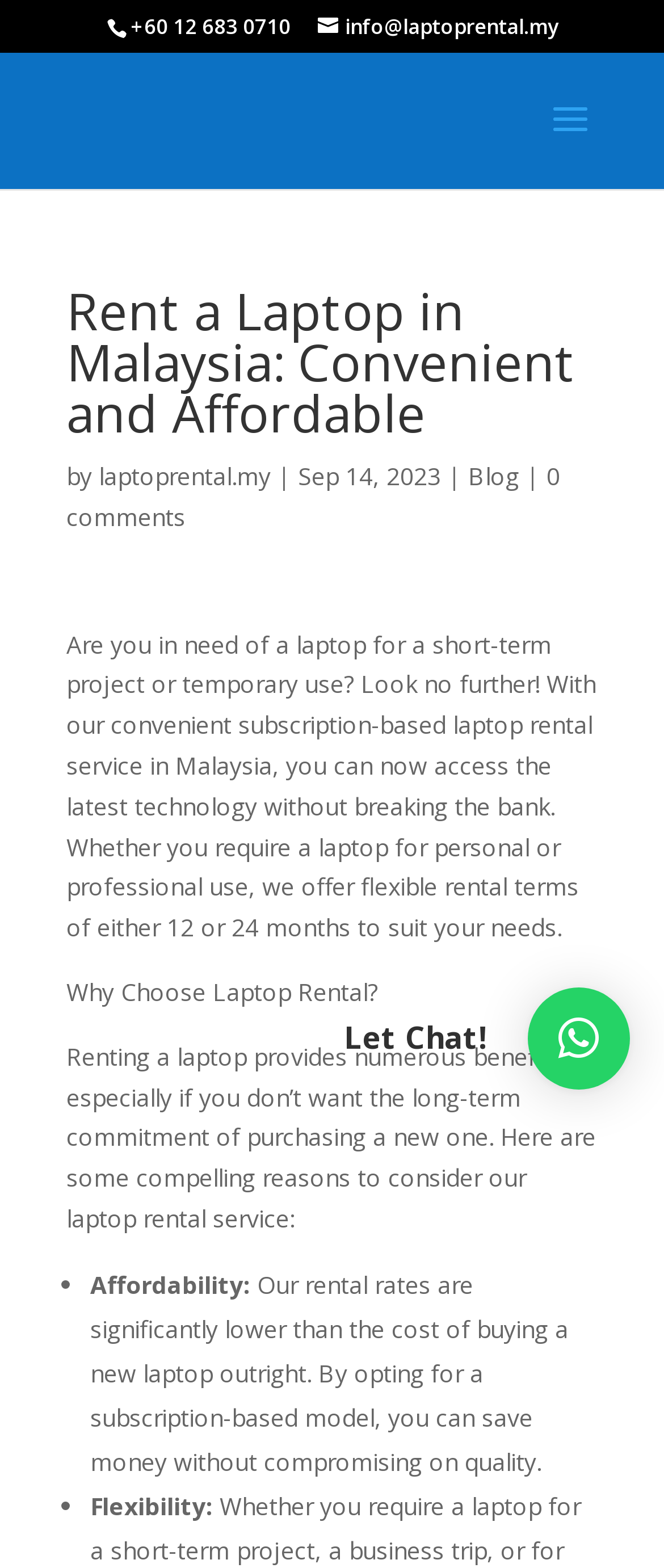Find the bounding box of the UI element described as: "0 comments". The bounding box coordinates should be given as four float values between 0 and 1, i.e., [left, top, right, bottom].

[0.1, 0.293, 0.844, 0.34]